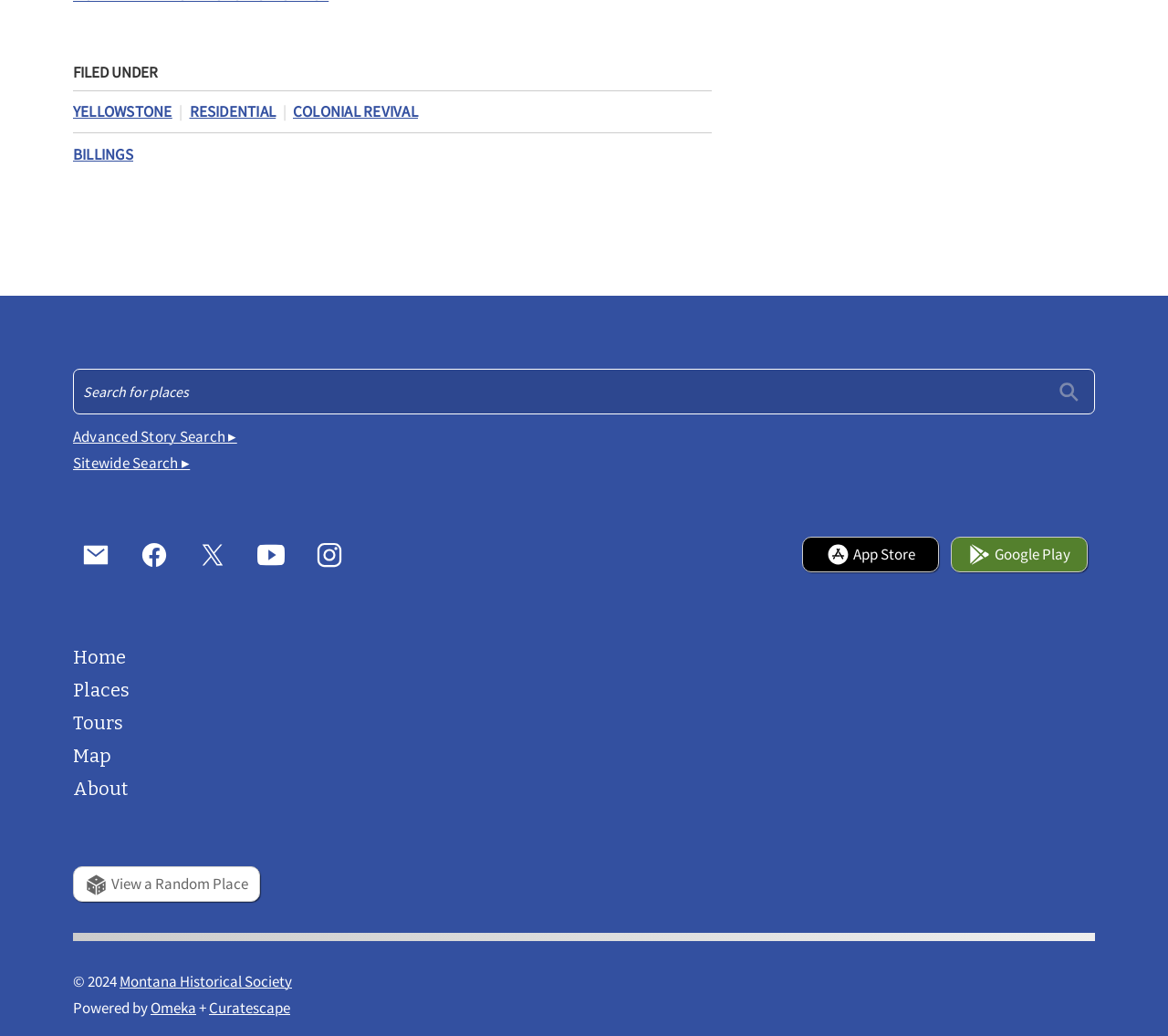What is the name of the organization mentioned?
Please provide a comprehensive answer based on the visual information in the image.

The webpage mentions 'Montana Historical Society' as a link at the bottom, indicating that it is the name of the organization associated with the website.